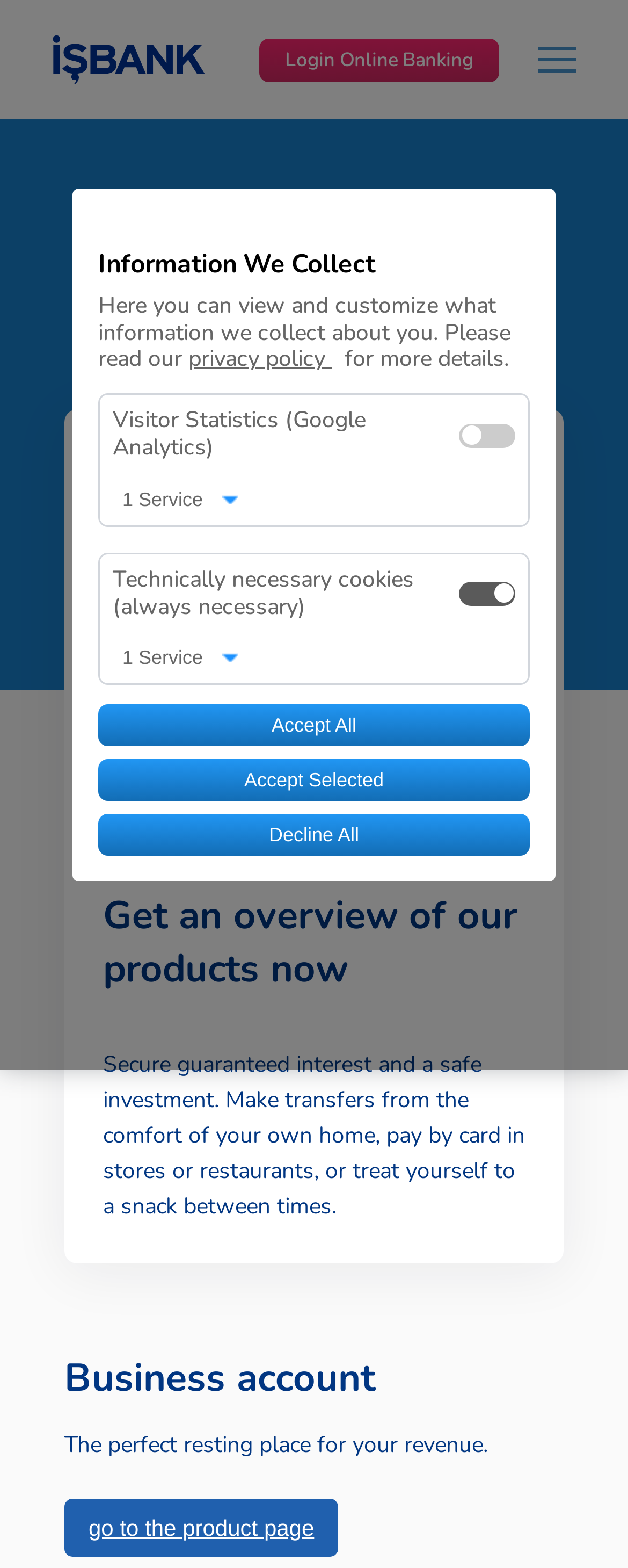Provide an in-depth description of the elements and layout of the webpage.

The webpage is about the products offered by ISBANK. At the top left, there is a company logo, and next to it, a link to login to online banking. Below the logo, there is a heading that reads "Products" and a navigation menu with links to "Home" and "Products". 

To the right of the navigation menu, there is a heading that invites users to get an overview of the bank's products. Below this heading, there is a paragraph of text that describes the benefits of using the bank's products, such as secure guaranteed interest, safe investment, and convenient transactions.

Below the paragraph, there is an image that takes up most of the width of the page. Underneath the image, there is a section dedicated to business accounts, with a heading and a brief description of the benefits of having a business account. There is also a button to go to the product page.

On the left side of the page, there is a section about information collection, with a heading and a paragraph of text that explains how users can view and customize the information collected about them. There is also a link to the privacy policy.

Further down the page, there are sections about visitor statistics and cookies, with buttons to accept or decline certain services.